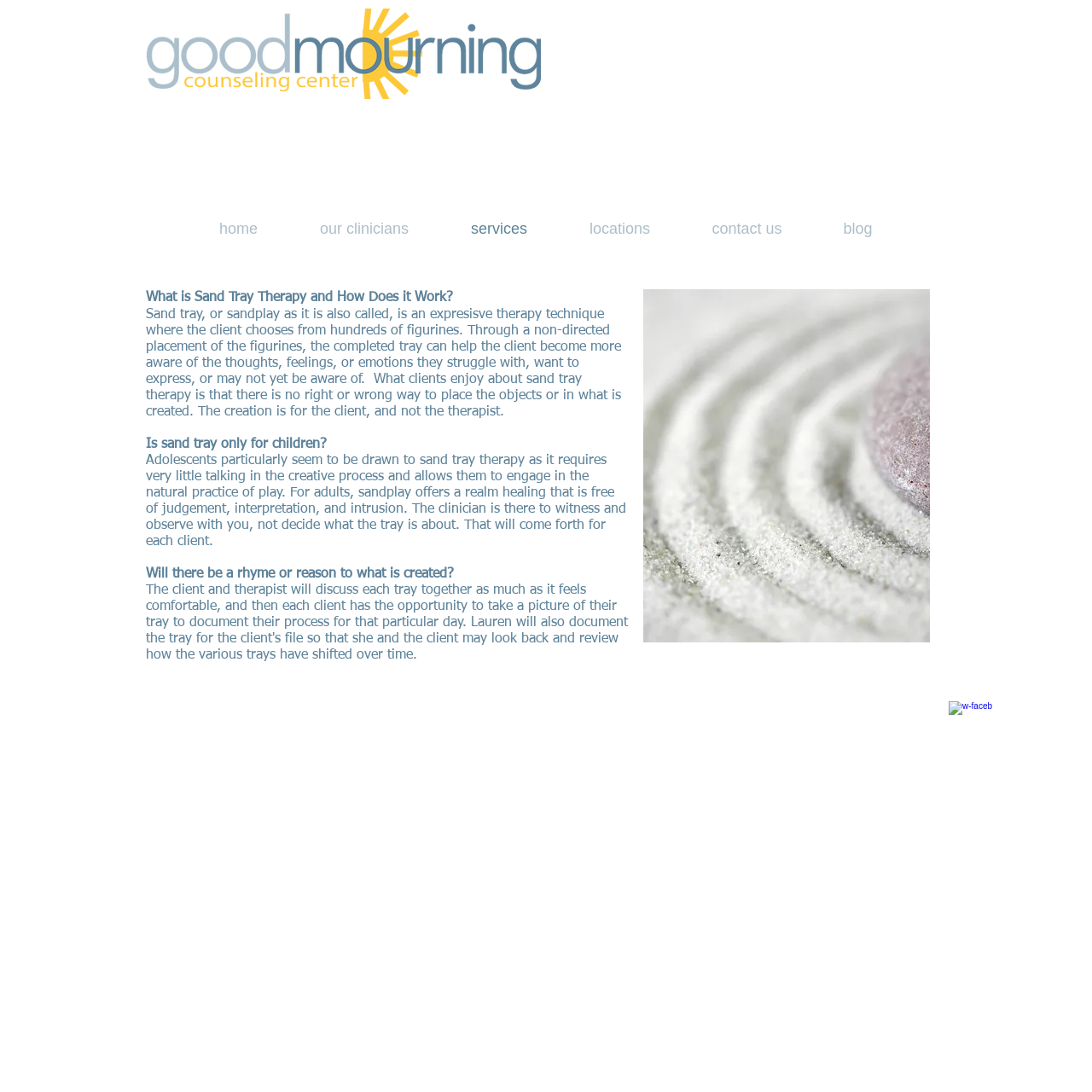What is the role of the clinician in sand tray therapy? Please answer the question using a single word or phrase based on the image.

to witness and observe